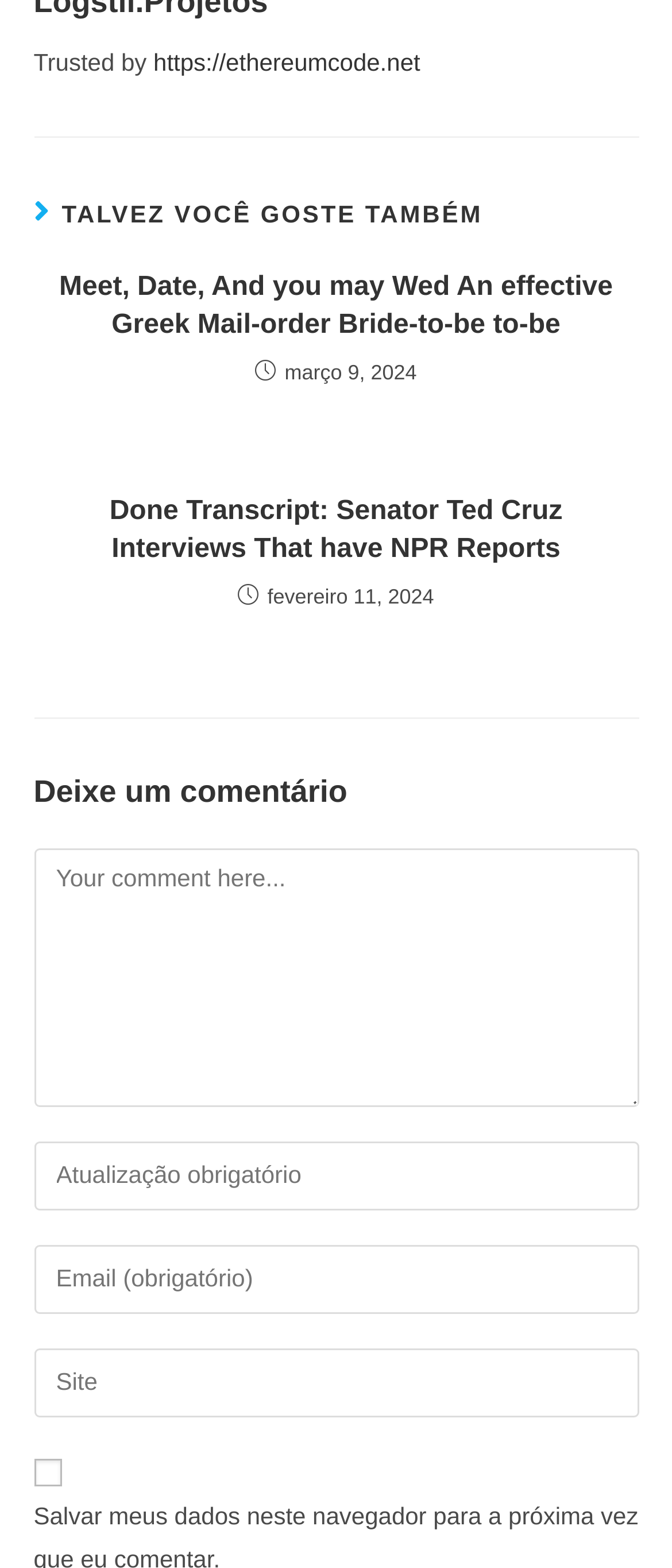Please give a one-word or short phrase response to the following question: 
What is the title of the first article?

Meet, Date, And Wed An Effective Greek Mail-order Bride-to-be